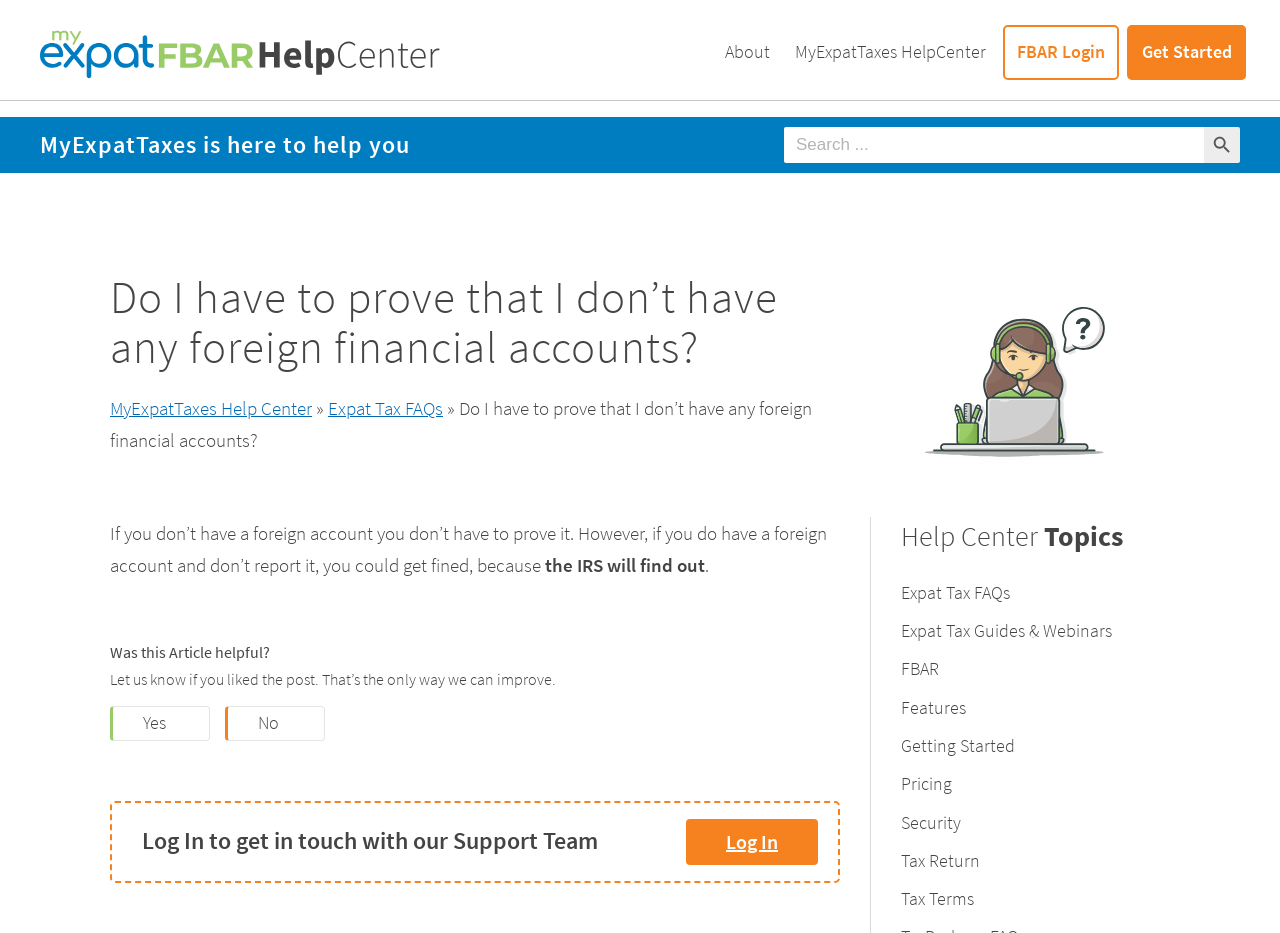Using the description "Tax Terms", predict the bounding box of the relevant HTML element.

[0.704, 0.951, 0.761, 0.976]